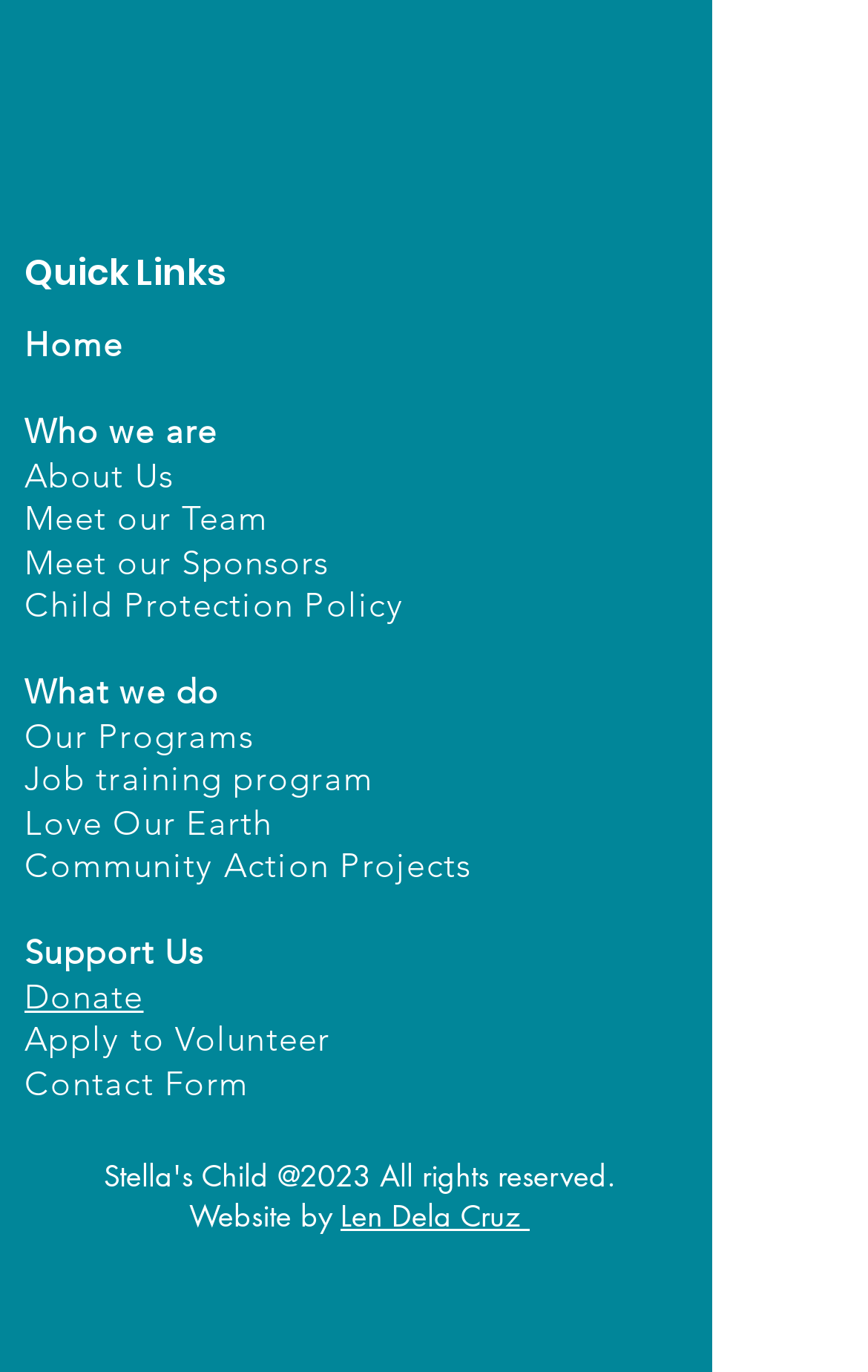Specify the bounding box coordinates of the element's area that should be clicked to execute the given instruction: "Visit 'About Us'". The coordinates should be four float numbers between 0 and 1, i.e., [left, top, right, bottom].

[0.028, 0.33, 0.2, 0.361]